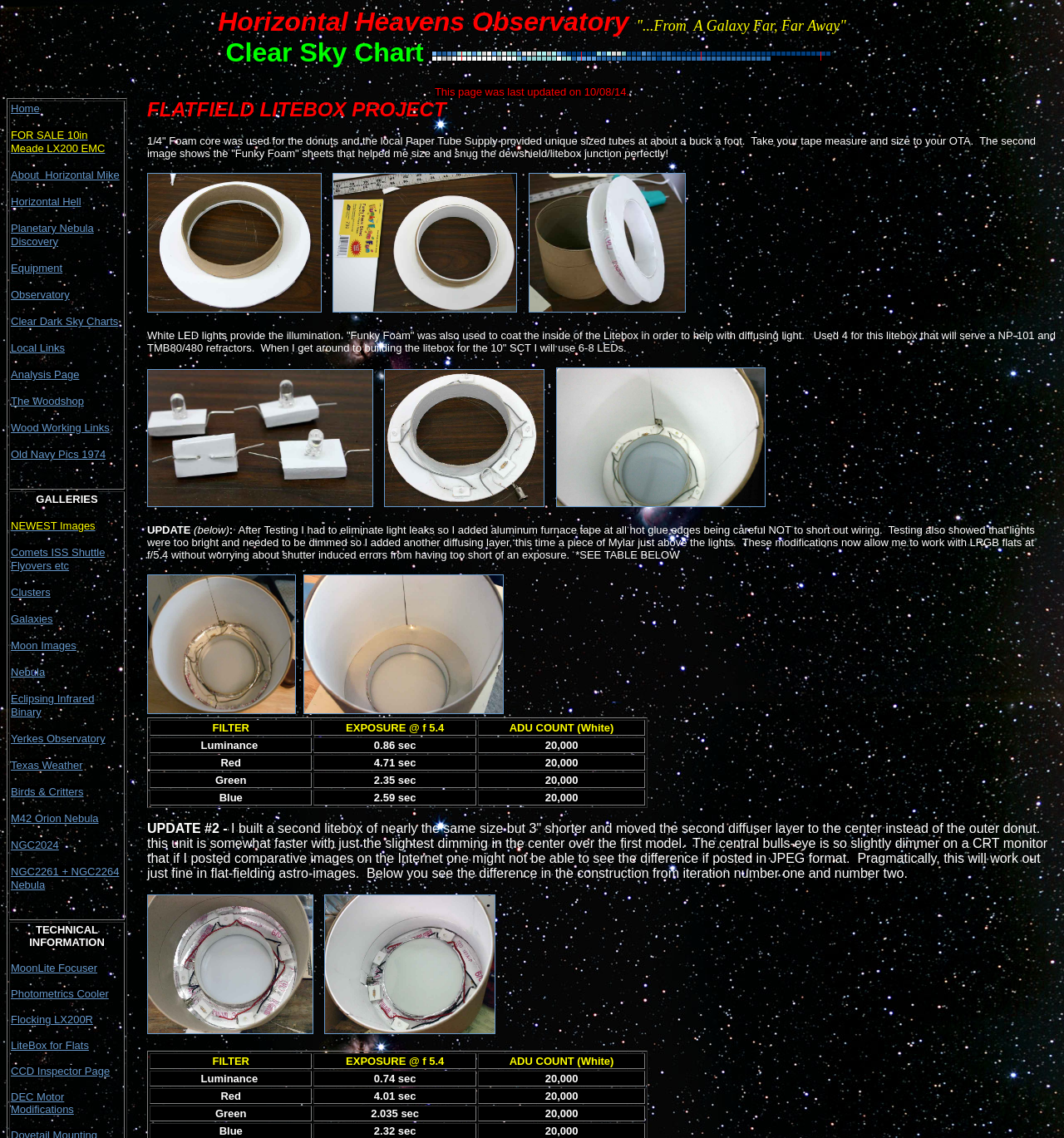Please identify the bounding box coordinates of the clickable area that will fulfill the following instruction: "View the image of Horizontal Heavens Observatory". The coordinates should be in the format of four float numbers between 0 and 1, i.e., [left, top, right, bottom].

[0.405, 0.045, 0.781, 0.054]